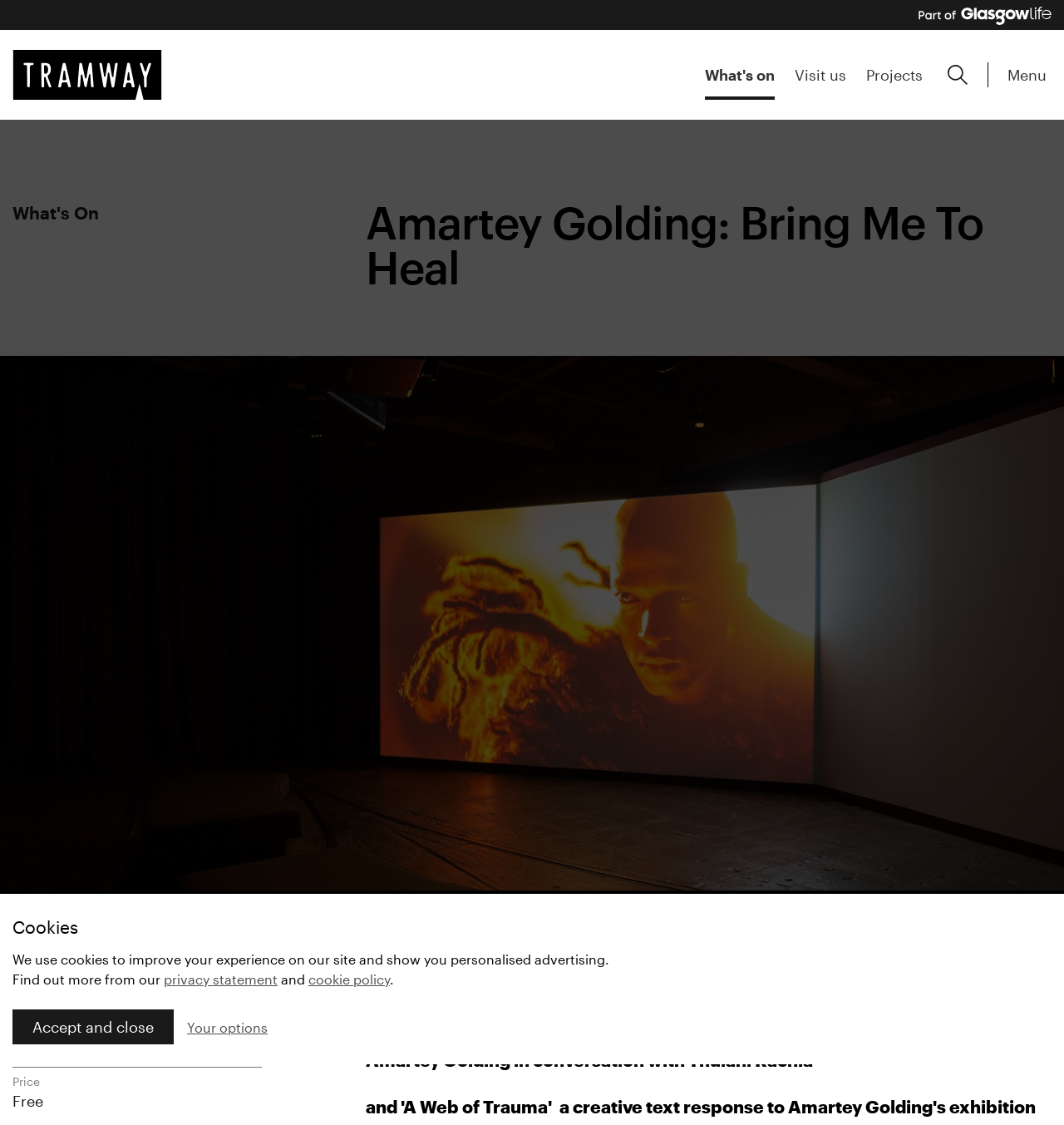Explain the webpage's design and content in an elaborate manner.

The webpage is about Amartey Golding's new large-scale commission at Tramway. At the top of the page, there is a navigation menu with links to "Tramway home", "What's on", "Visit us", and "Projects". On the top right, there is a search form and a main menu button. Below the navigation menu, there is a large image of Amartey Golding's artwork, taking up most of the page's width.

On the top left, there is a small dialog box with a title "You privacy" and some text about cookies and privacy policies. There are two buttons, "Accept and close" and "Your options", and some links to the privacy statement and cookie policy.

In the middle of the page, there is a heading "Amartey Golding: Bring Me To Heal" and some details about the event, including the date and price. The date is from 4th December 2021 to 6th March 2022, and the event is free.

Below the event details, there is a text "Scroll down for" and then a description of an event "Amartey Golding in conversation with Thulani Rachia". At the bottom of the page, there is a link to Glasgow Life website and a small image of the Glasgow Life logo.